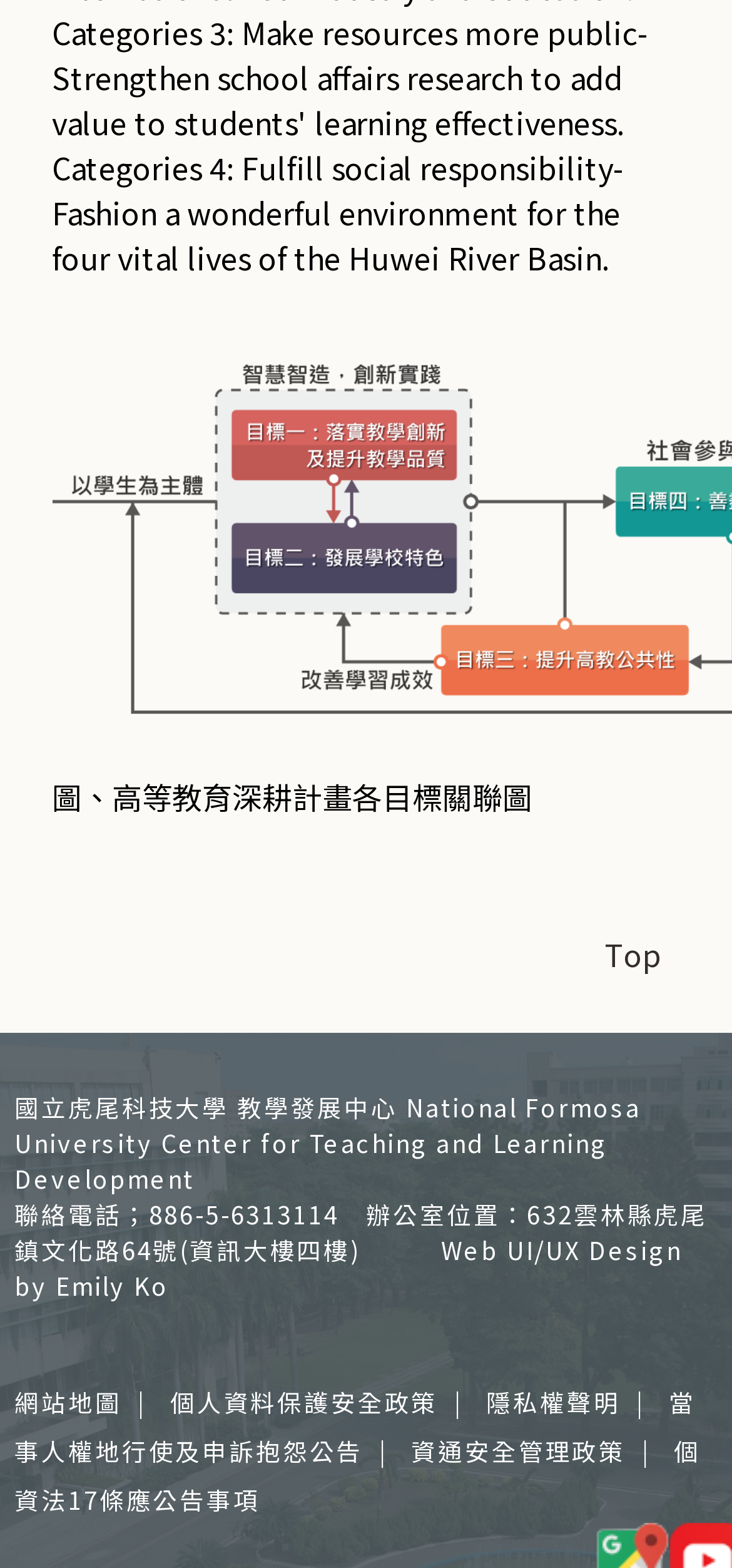What is the name of the university?
Kindly give a detailed and elaborate answer to the question.

The name of the university can be found in the static text element located at the top of the webpage, which reads '國立虎尾科技大學 教學發展中心 National Formosa University Center for Teaching and Learning Development'.